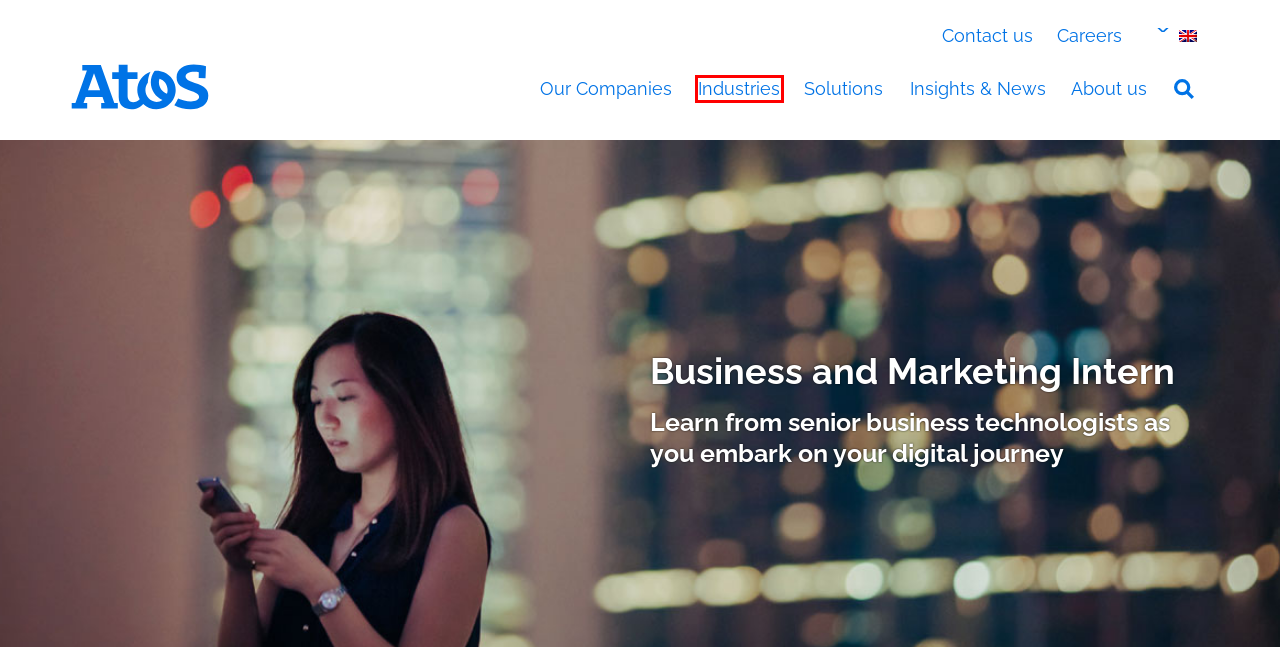Given a screenshot of a webpage with a red bounding box, please pick the webpage description that best fits the new webpage after clicking the element inside the bounding box. Here are the candidates:
A. AccountInsight's Privacy Policy
B. Look Out Industry Trends - Atos
C. Company Profile - Atos
D. Governance - Atos
E. Terms and conditions - Atos
F. Insights & Innovations - Atos
G. Industries - Atos
H. Contact Us - Atos

G